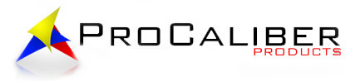Create a detailed narrative that captures the essence of the image.

The image features the logo of ProCaliber Products, showcasing a modern and dynamic design that includes a stylized emblem made up of bold geometric shapes in yellow, blue, and red. The logo is prominently displayed against a sleek white background, with "ProCaliber" in striking black lettering, emphasizing the brand's focus on quality and innovation. The word "PRODUCTS" is highlighted in red, indicating the company’s diverse range of offerings. ProCaliber Products specializes in surface repair solutions, particularly for granite and other materials, aiming to provide effective do-it-yourself kits for both homeowners and professionals. This logo reflects the brand's commitment to advanced technology and exceptional repair outcomes.